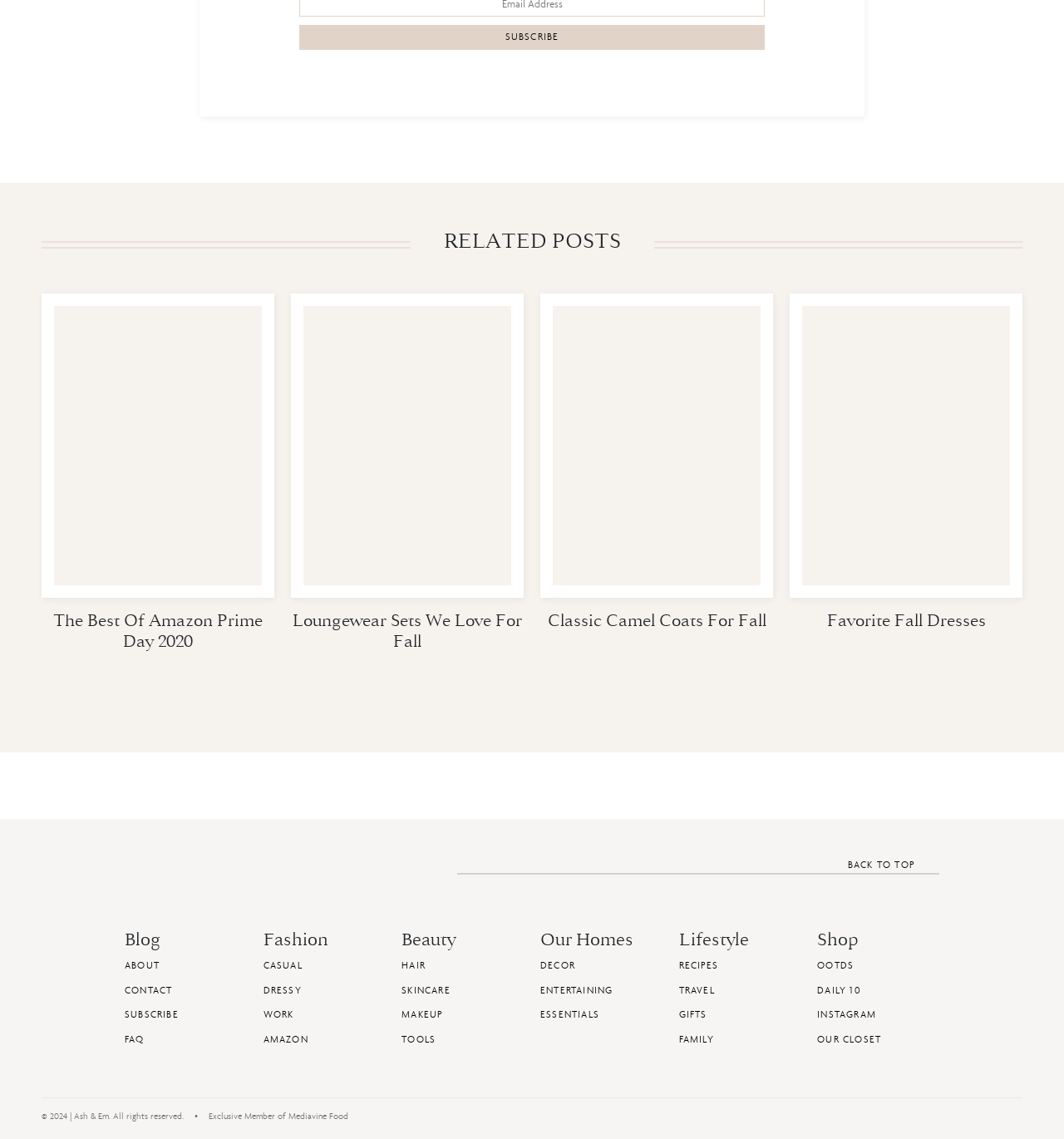Provide a brief response to the question below using one word or phrase:
What is the text of the link at the very bottom of the page?

BACK TO TOP